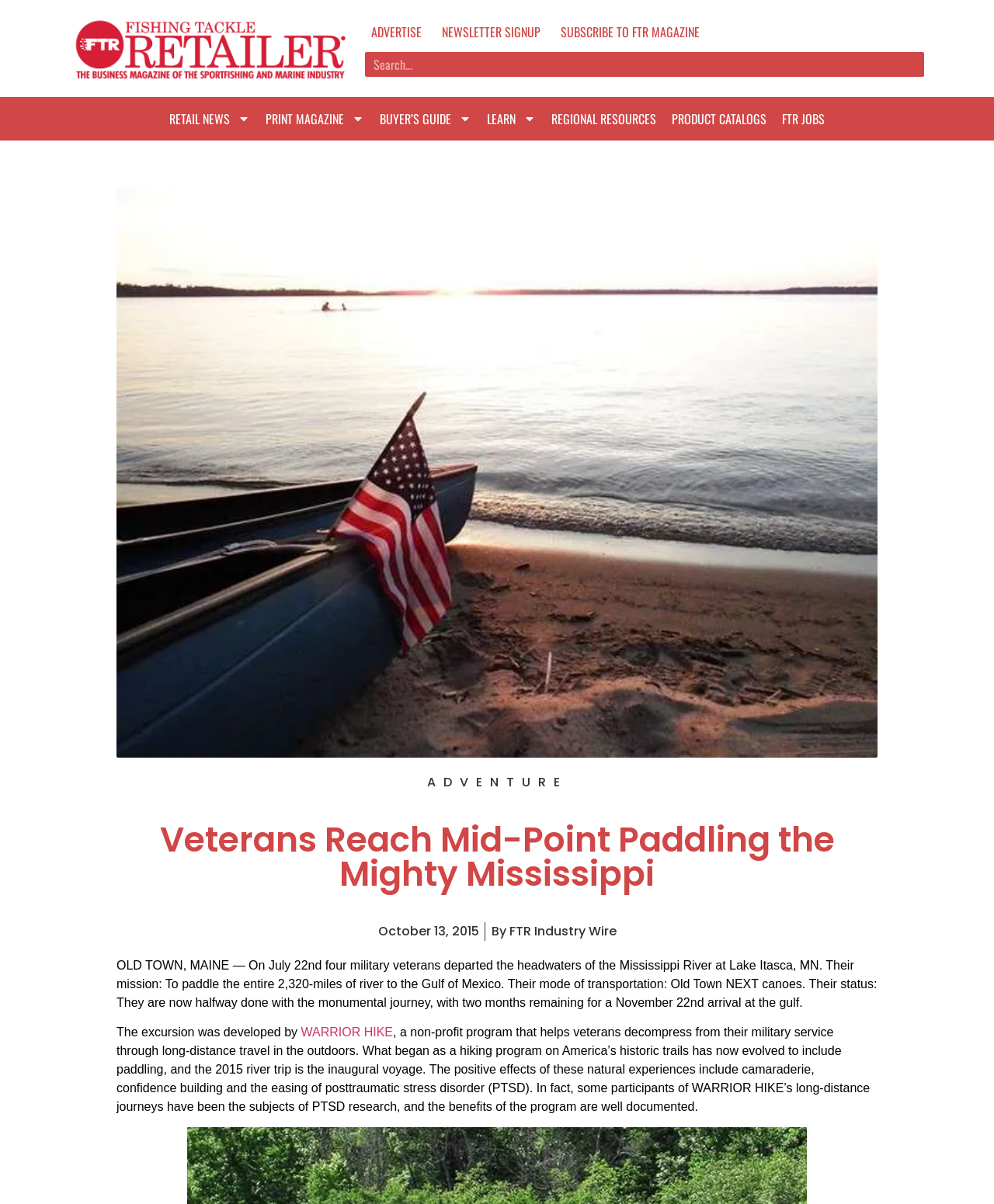Please predict the bounding box coordinates of the element's region where a click is necessary to complete the following instruction: "Read Retail News". The coordinates should be represented by four float numbers between 0 and 1, i.e., [left, top, right, bottom].

[0.162, 0.087, 0.259, 0.11]